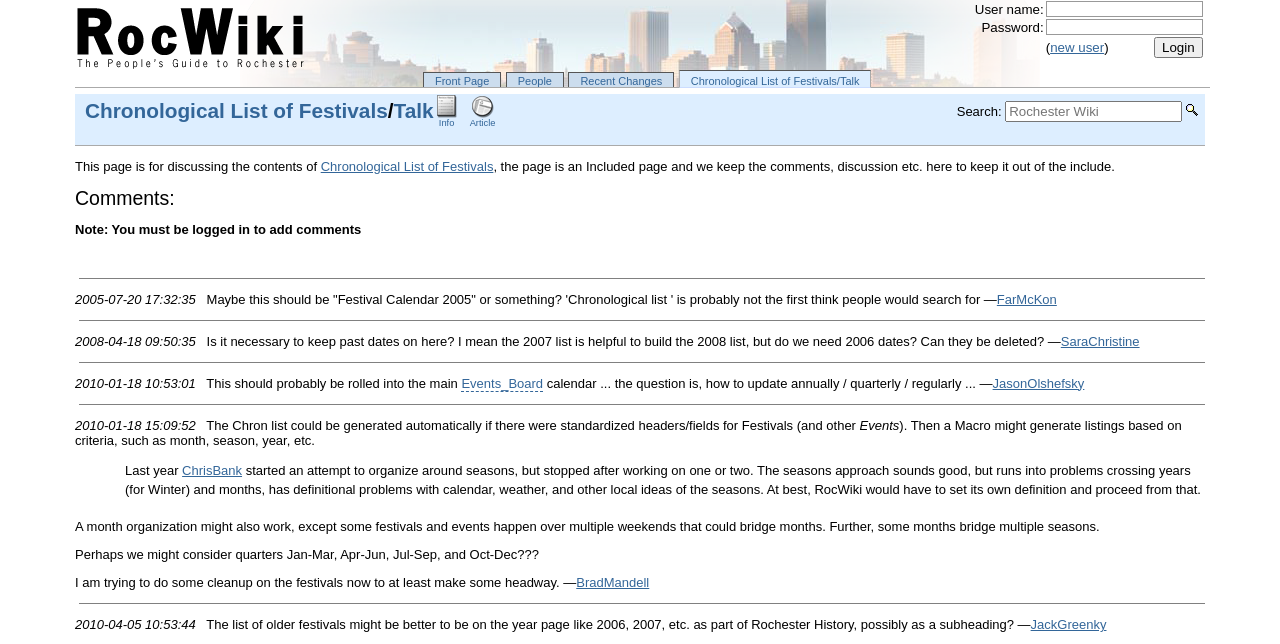Answer the question with a brief word or phrase:
What is the username of the person who made the first comment?

FarMcKon